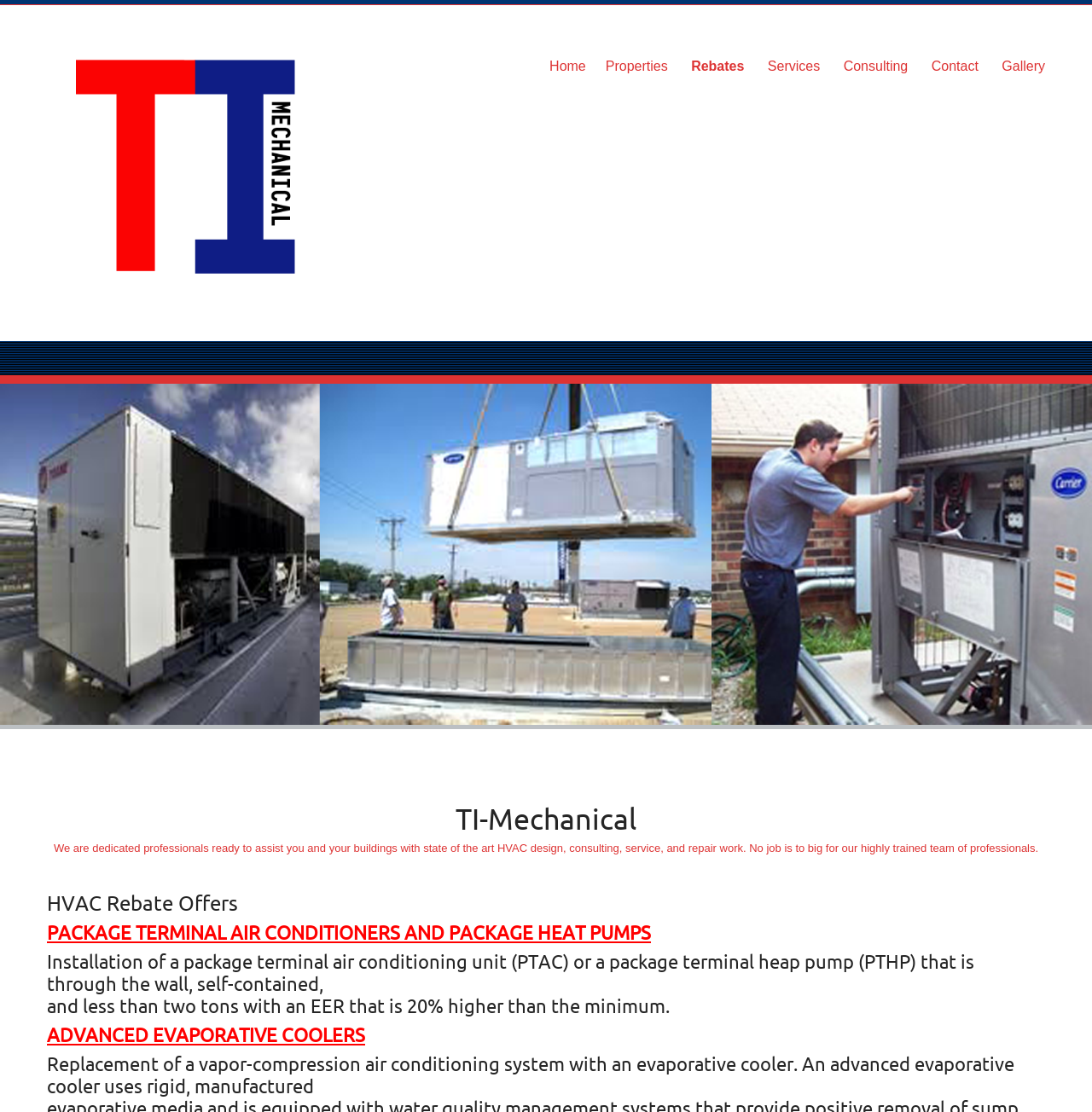How many navigation links are there? Refer to the image and provide a one-word or short phrase answer.

7